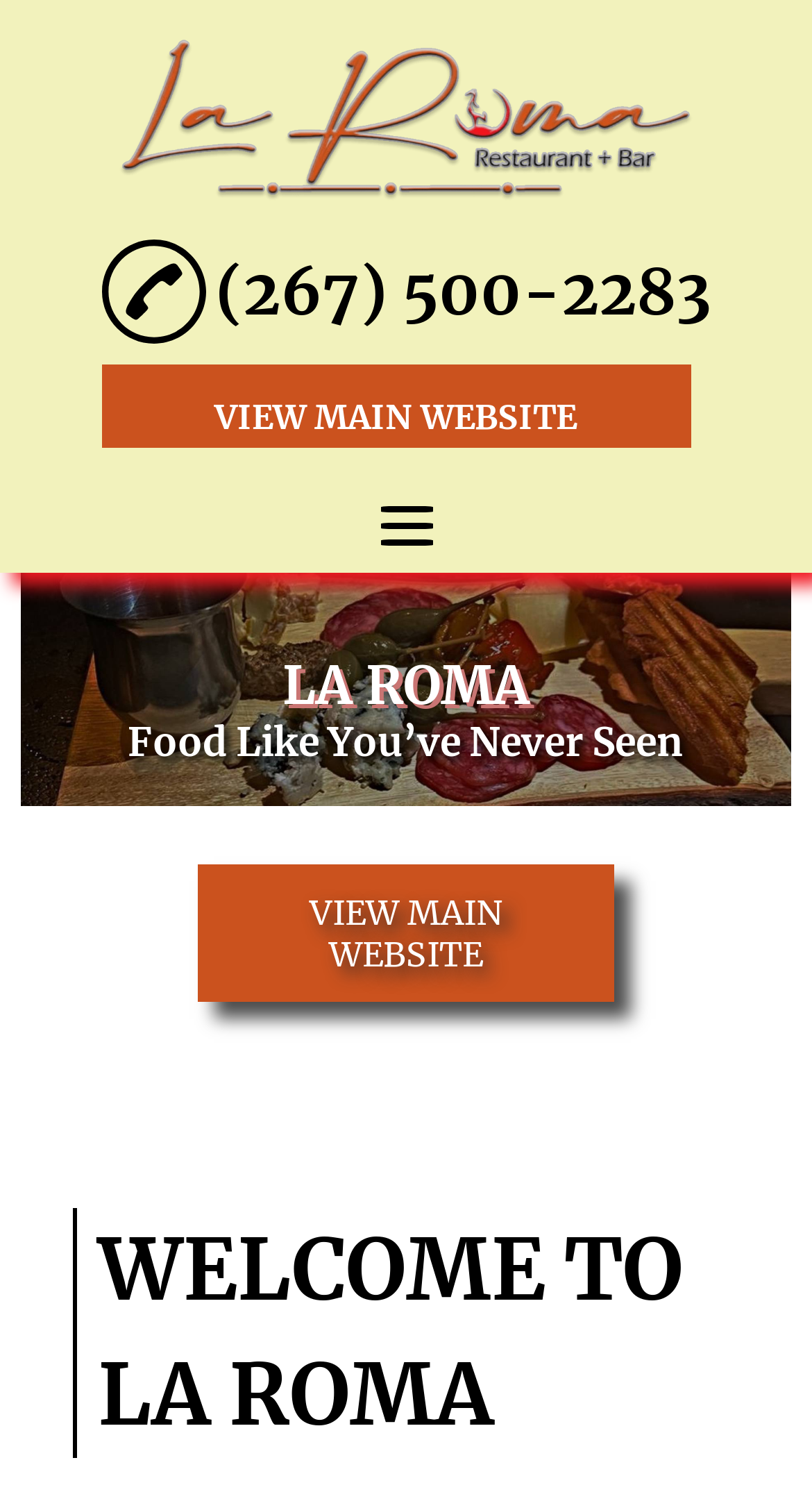Pinpoint the bounding box coordinates of the clickable element needed to complete the instruction: "go to home page". The coordinates should be provided as four float numbers between 0 and 1: [left, top, right, bottom].

[0.325, 0.398, 0.675, 0.444]